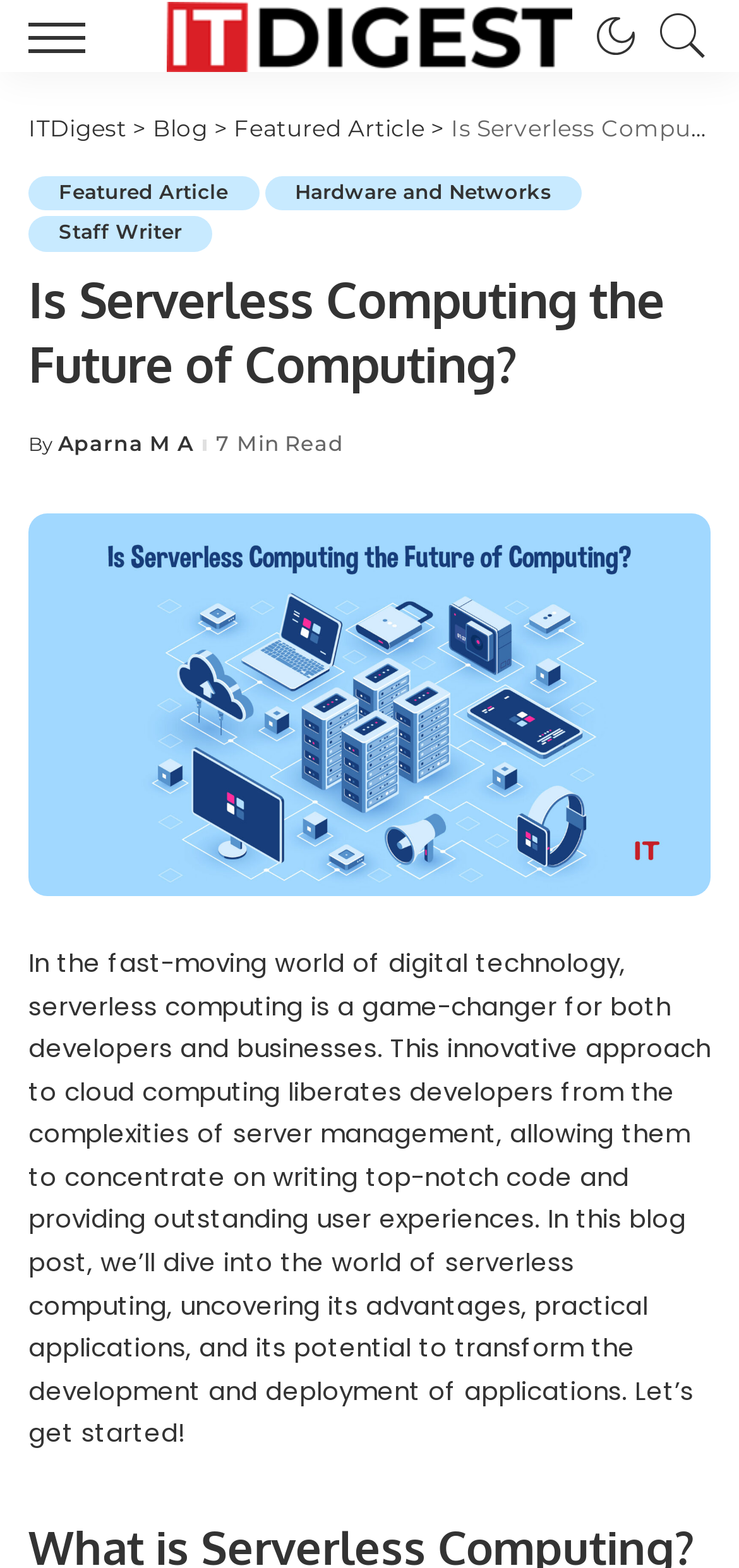Please identify the coordinates of the bounding box for the clickable region that will accomplish this instruction: "Read the 'Featured Article'".

[0.316, 0.072, 0.575, 0.09]